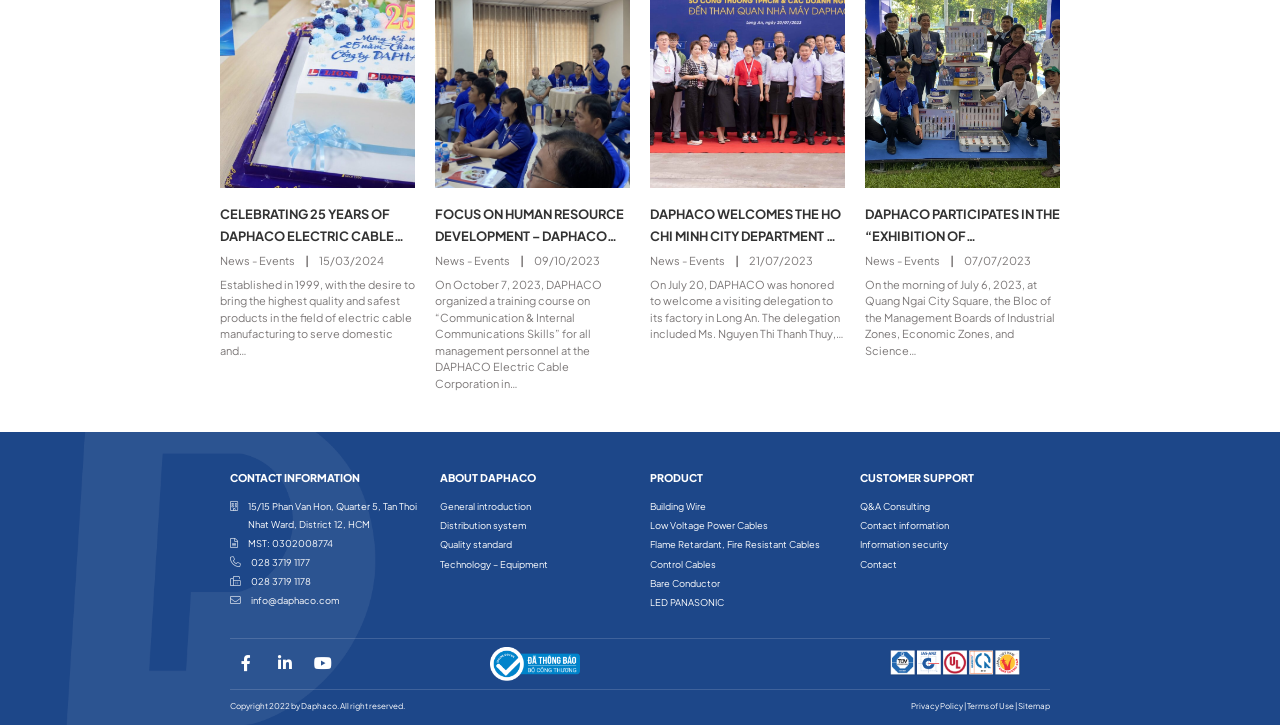Specify the bounding box coordinates of the element's area that should be clicked to execute the given instruction: "Check the company's Facebook page". The coordinates should be four float numbers between 0 and 1, i.e., [left, top, right, bottom].

[0.18, 0.894, 0.205, 0.938]